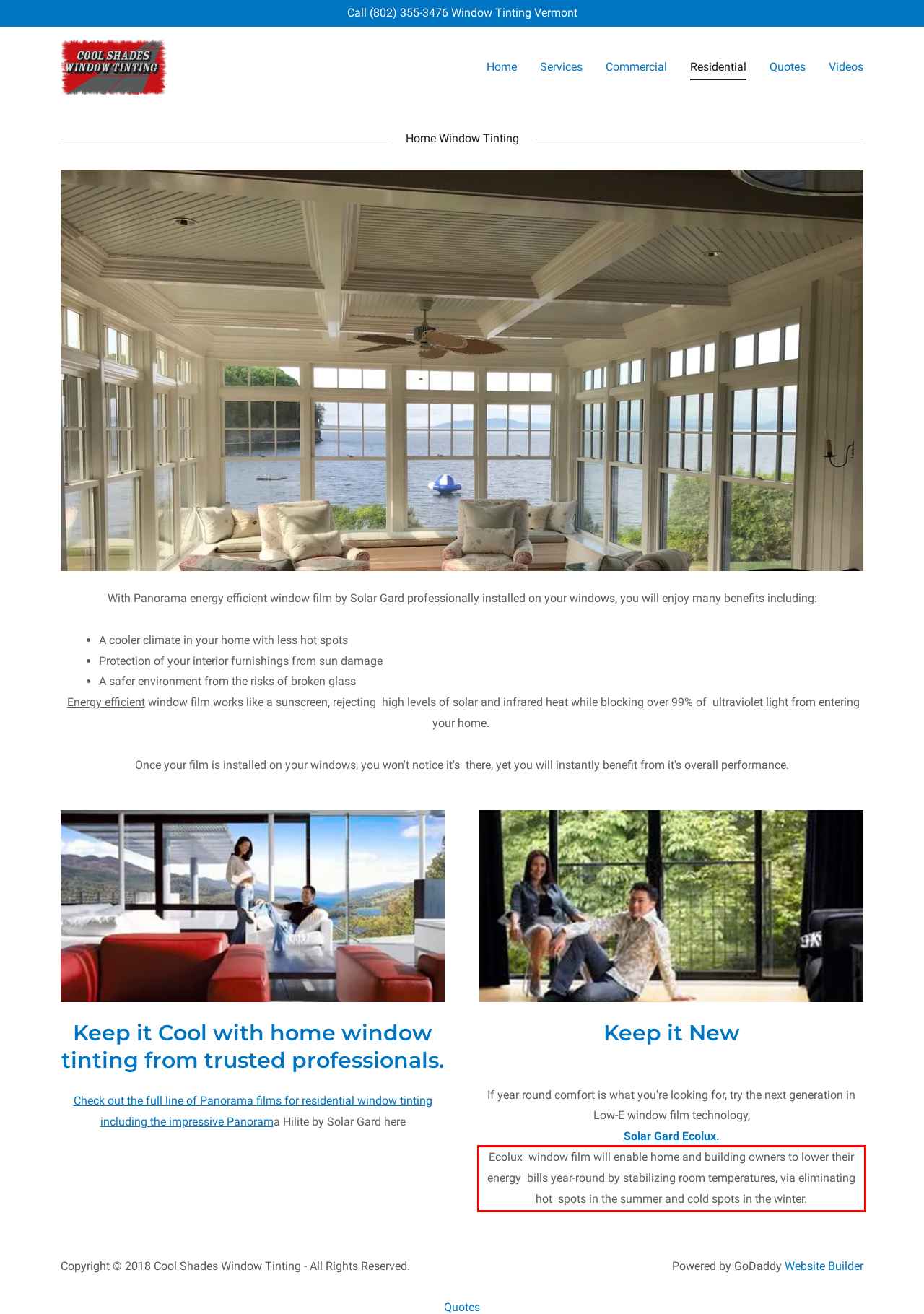From the screenshot of the webpage, locate the red bounding box and extract the text contained within that area.

Ecolux window film will enable home and building owners to lower their energy bills year-round by stabilizing room temperatures, via eliminating hot spots in the summer and cold spots in the winter.